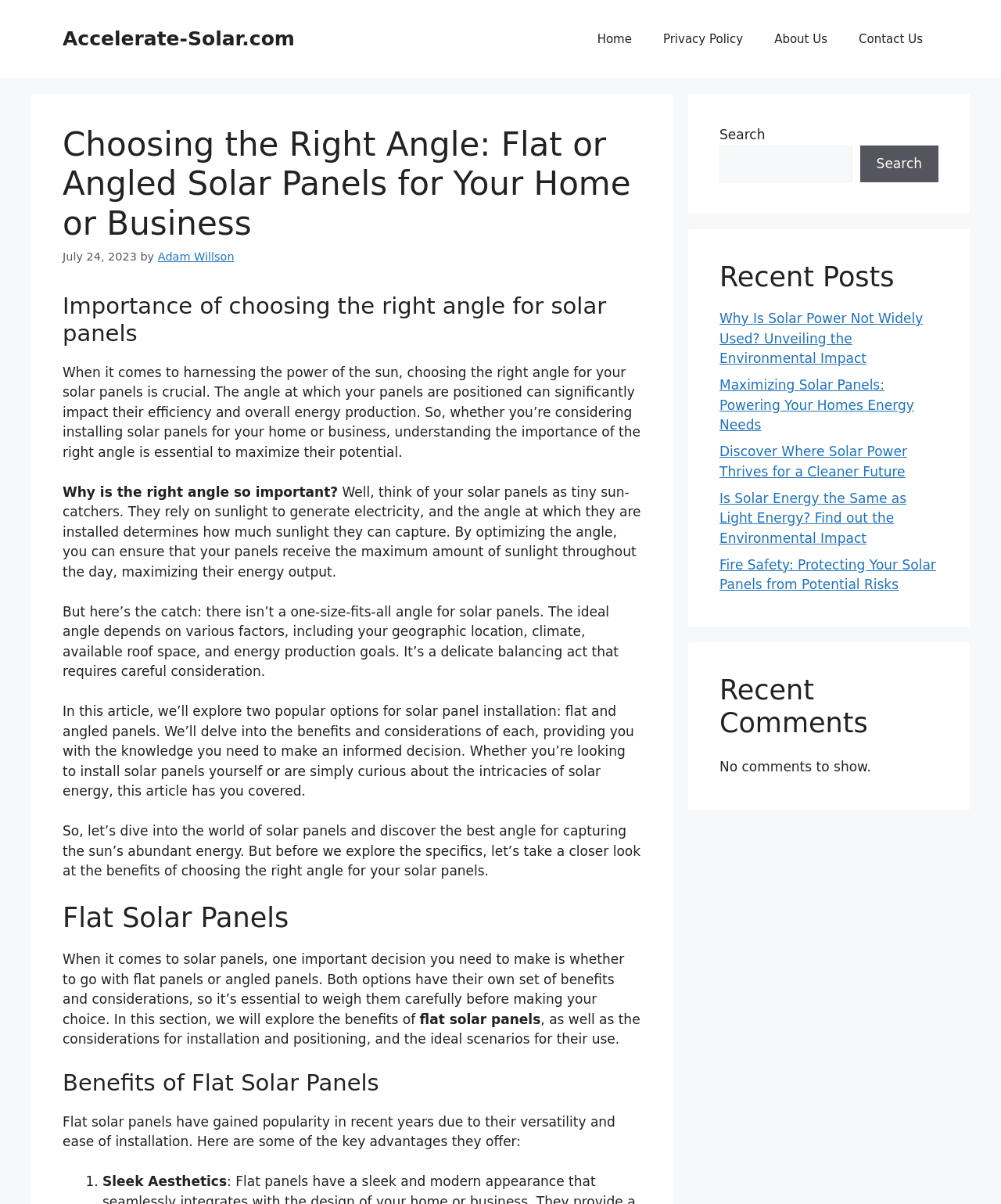Could you specify the bounding box coordinates for the clickable section to complete the following instruction: "Click the 'Contact Us' link"?

[0.842, 0.013, 0.938, 0.052]